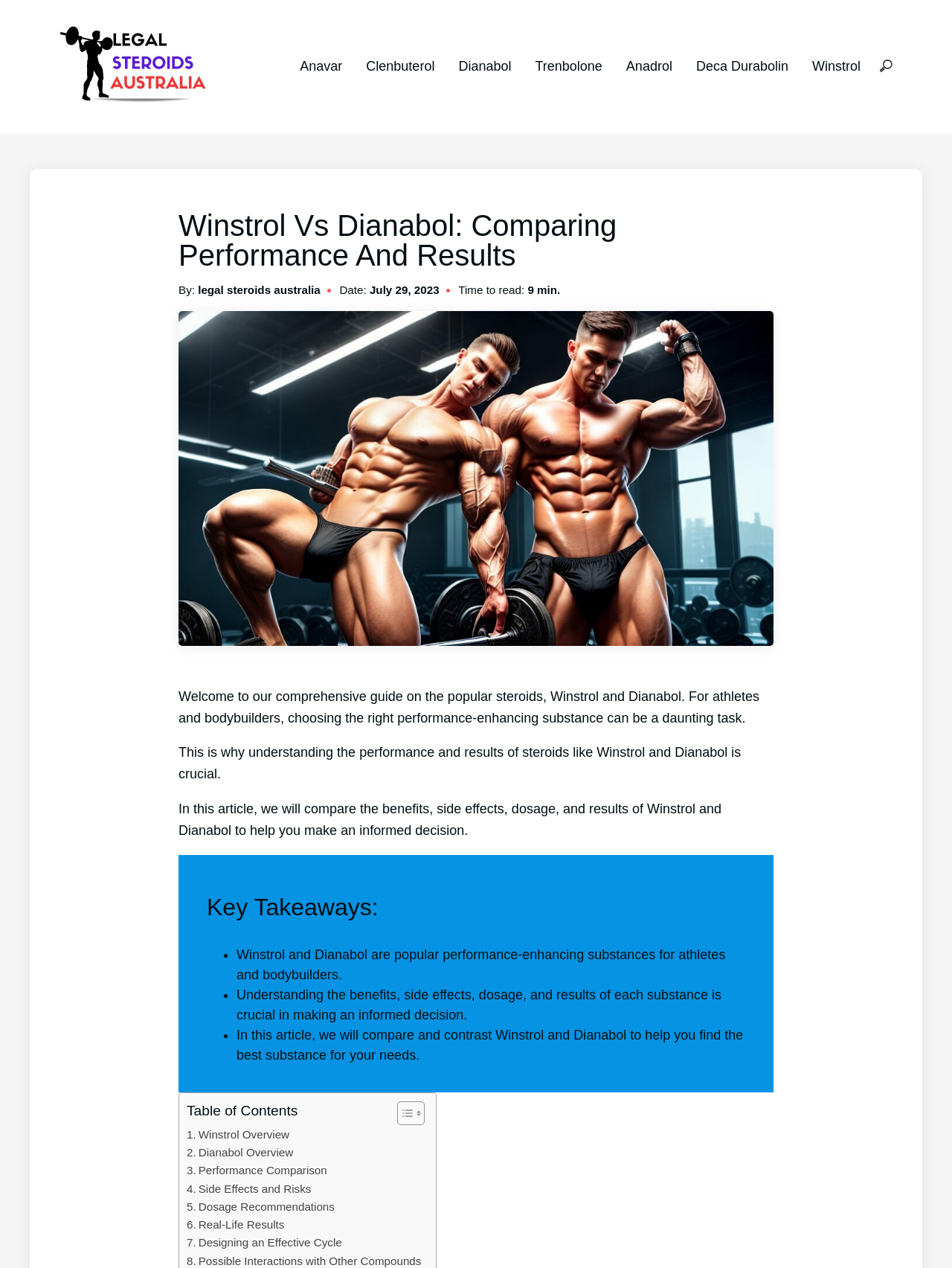Please provide a one-word or phrase answer to the question: 
How many links are in the top navigation?

7